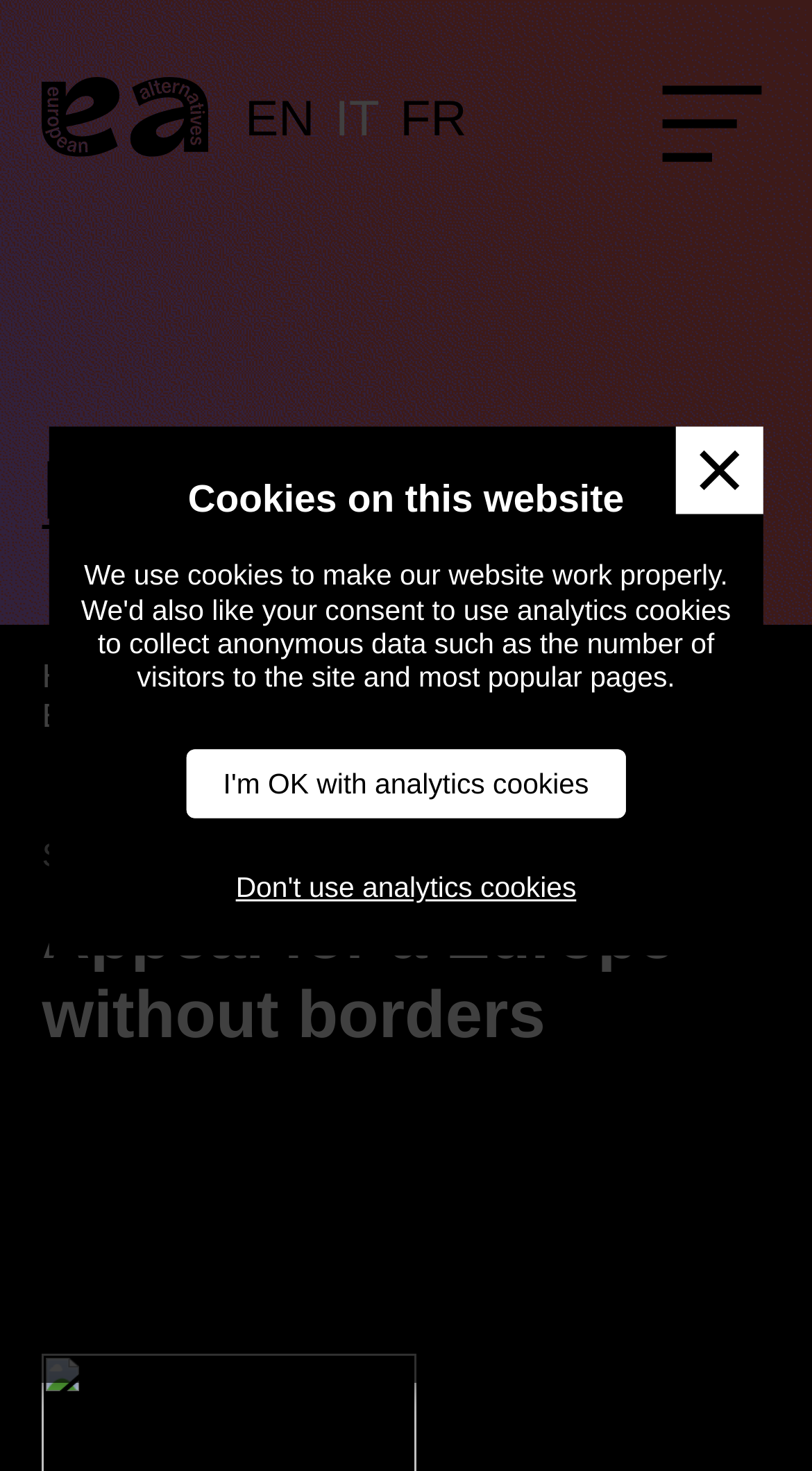Please find the bounding box coordinates of the element that you should click to achieve the following instruction: "Switch to English". The coordinates should be presented as four float numbers between 0 and 1: [left, top, right, bottom].

[0.302, 0.063, 0.387, 0.101]